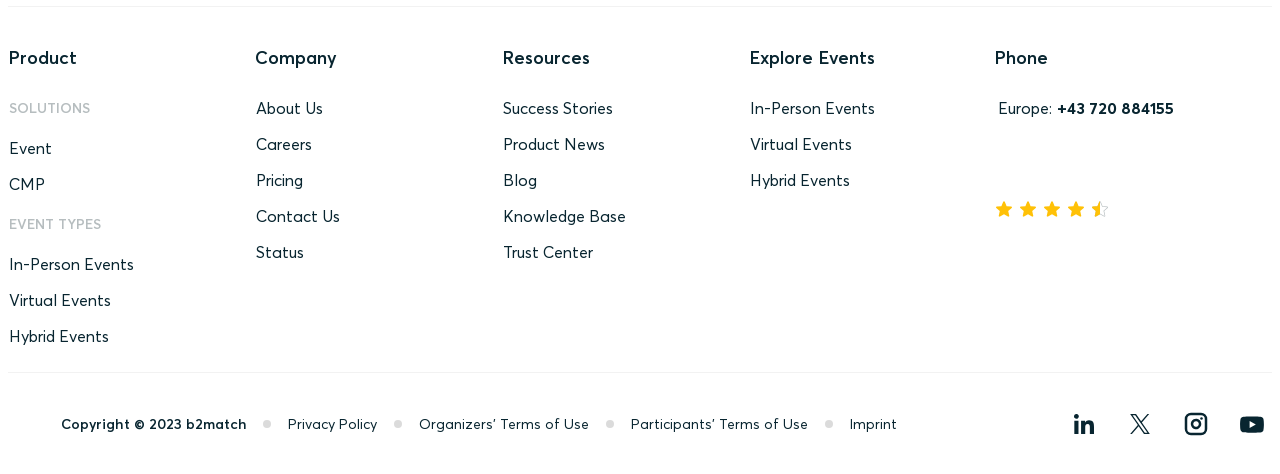What is the main category of events?
Using the image, give a concise answer in the form of a single word or short phrase.

In-Person, Virtual, Hybrid